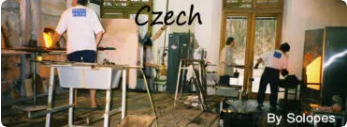Observe the image and answer the following question in detail: What is the significance of the dramatic lighting in the image?

The caption notes that the dramatic lighting adds to the vibrant atmosphere of creativity and labor, and specifically highlights the fiery glow of furnaces, which is an essential part of the glass-making process.